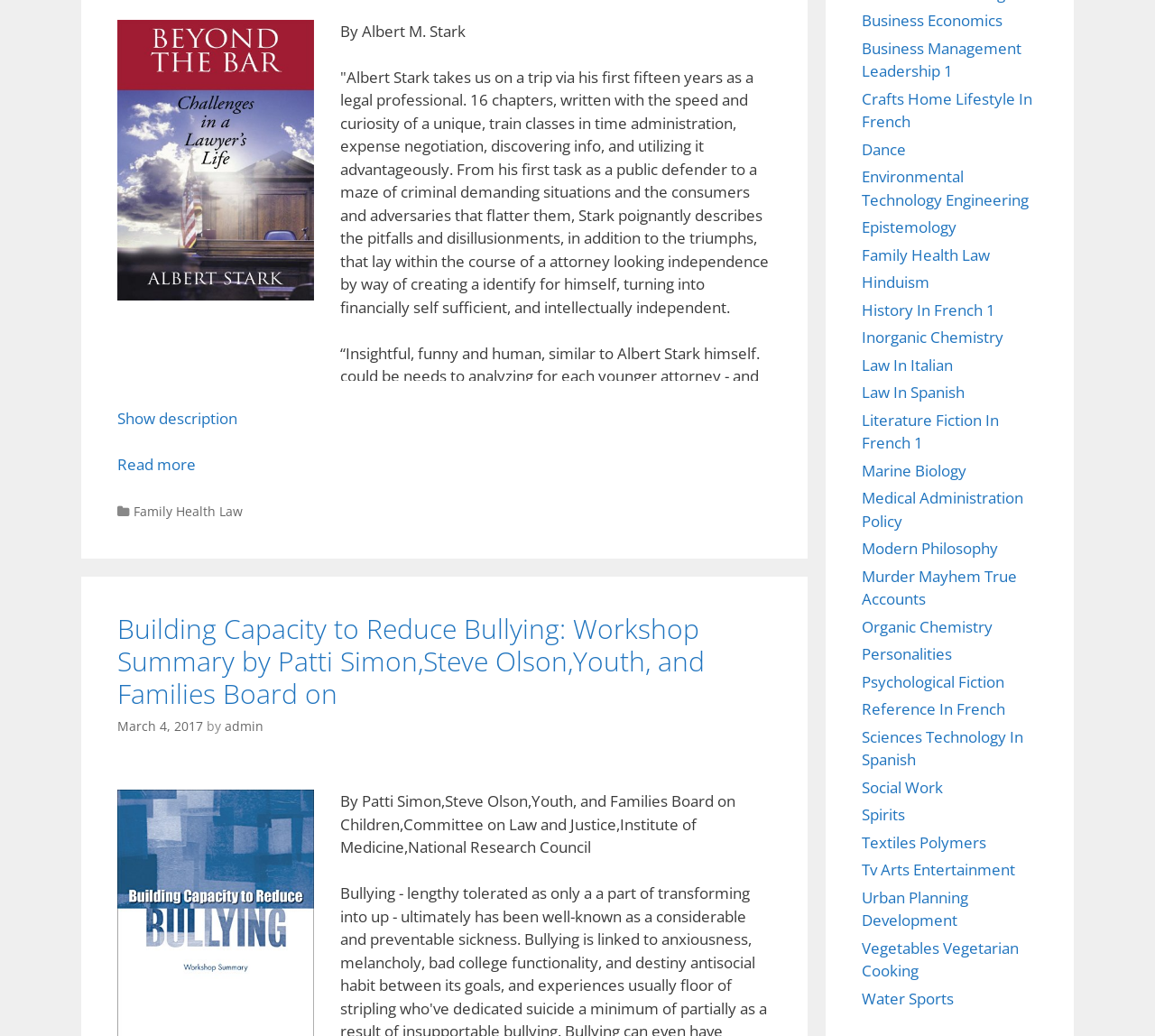How many chapters are in the book?
Please craft a detailed and exhaustive response to the question.

The number of chapters in the book is mentioned in the StaticText element with ID 1002, which says '16 chapters, written with the speed and curiosity of a unique...'. This indicates that the book has 16 chapters.